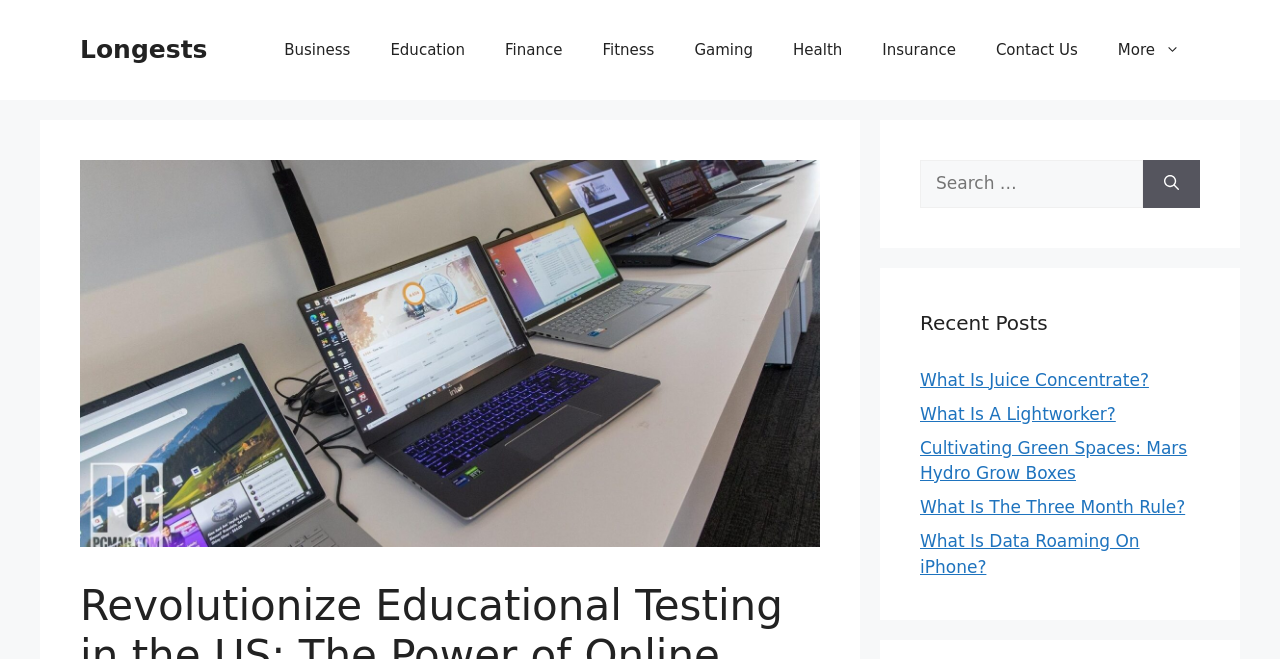Answer the question with a brief word or phrase:
What is the function of the 'Contact Us' link?

To contact the website